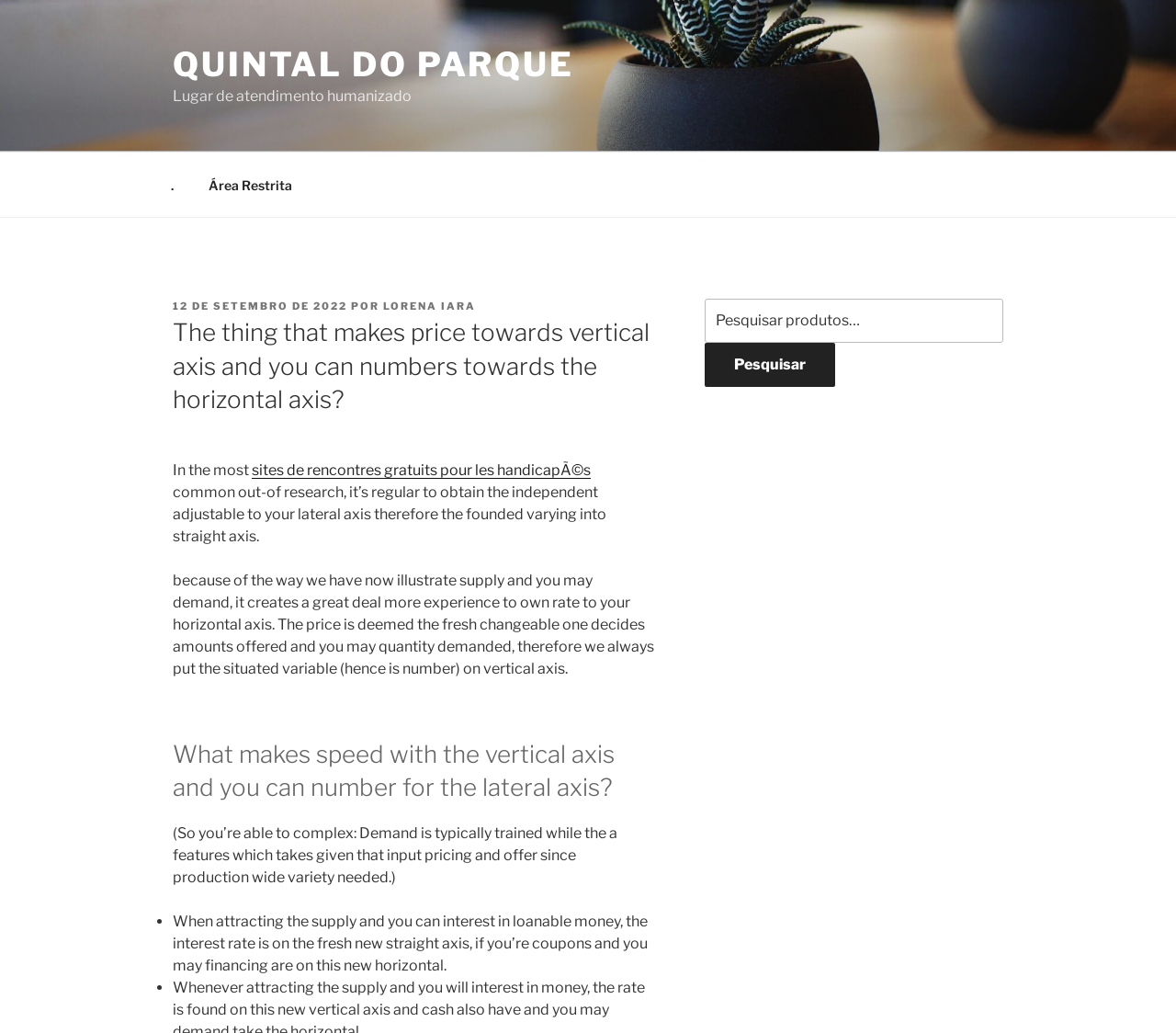Locate the bounding box coordinates of the UI element described by: ".". Provide the coordinates as four float numbers between 0 and 1, formatted as [left, top, right, bottom].

[0.131, 0.157, 0.161, 0.201]